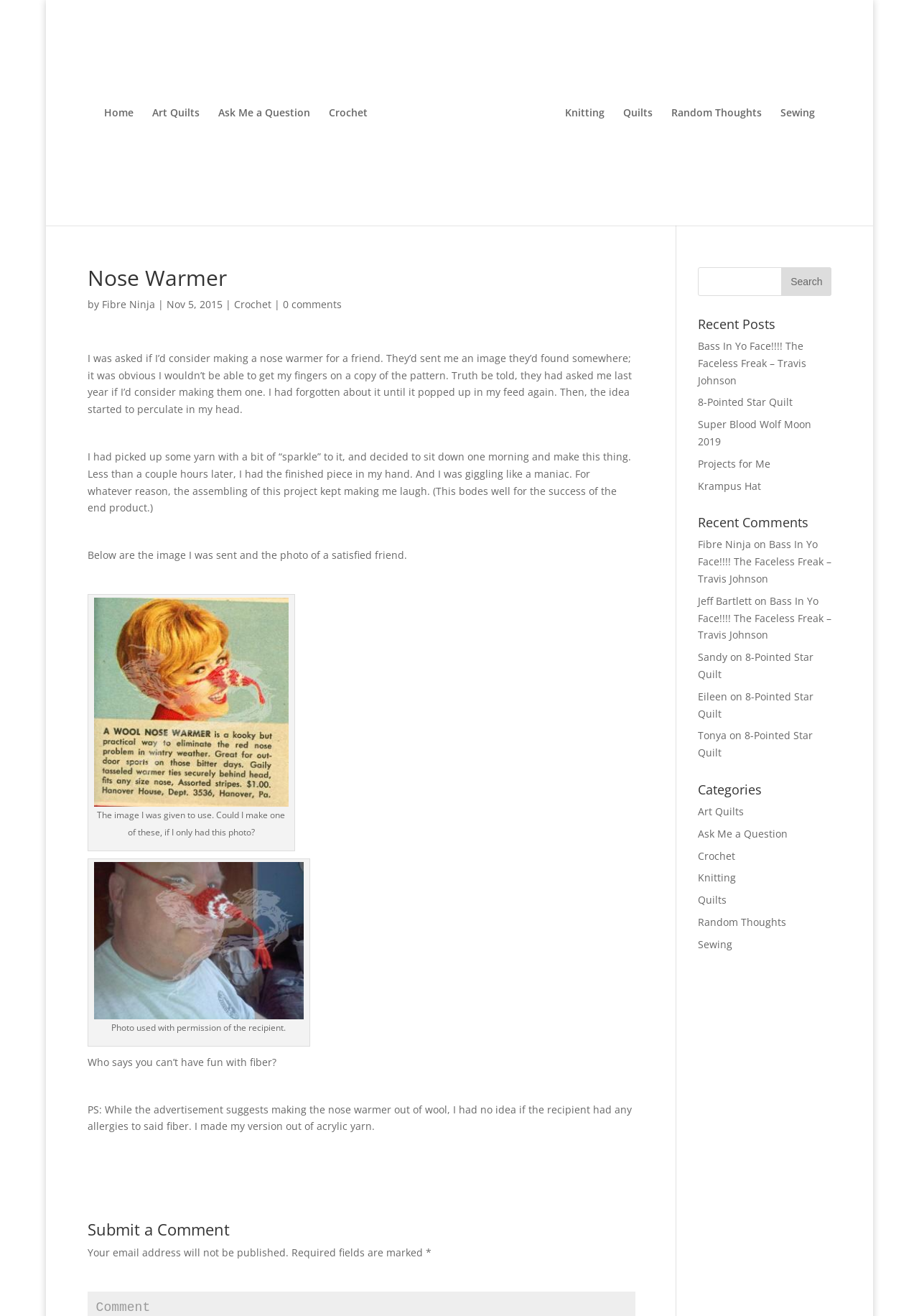Specify the bounding box coordinates of the area that needs to be clicked to achieve the following instruction: "Search for something".

[0.095, 0.0, 0.905, 0.001]